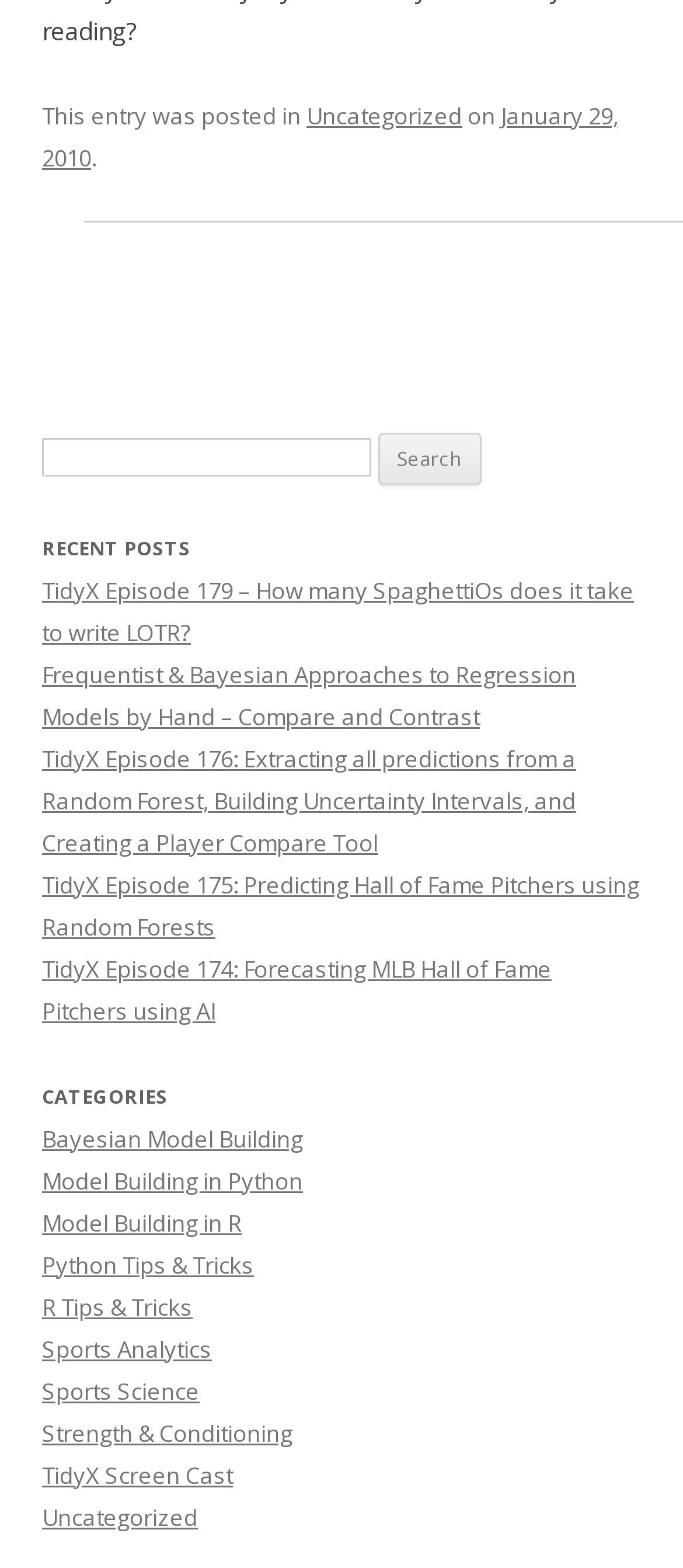Locate the bounding box coordinates of the element I should click to achieve the following instruction: "Search for something".

[0.062, 0.279, 0.542, 0.304]